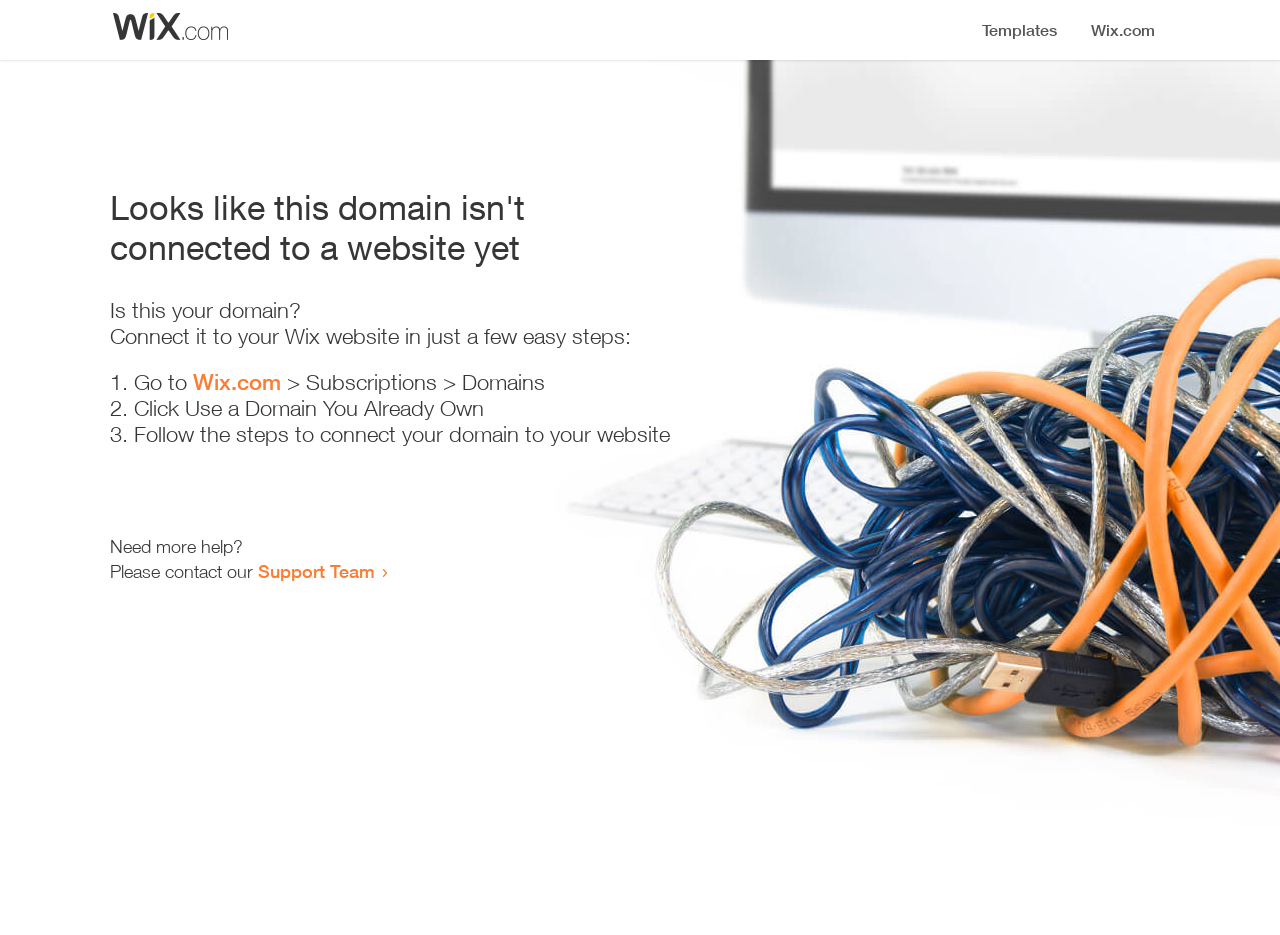How many steps are required to connect the domain to a website?
Provide a one-word or short-phrase answer based on the image.

3